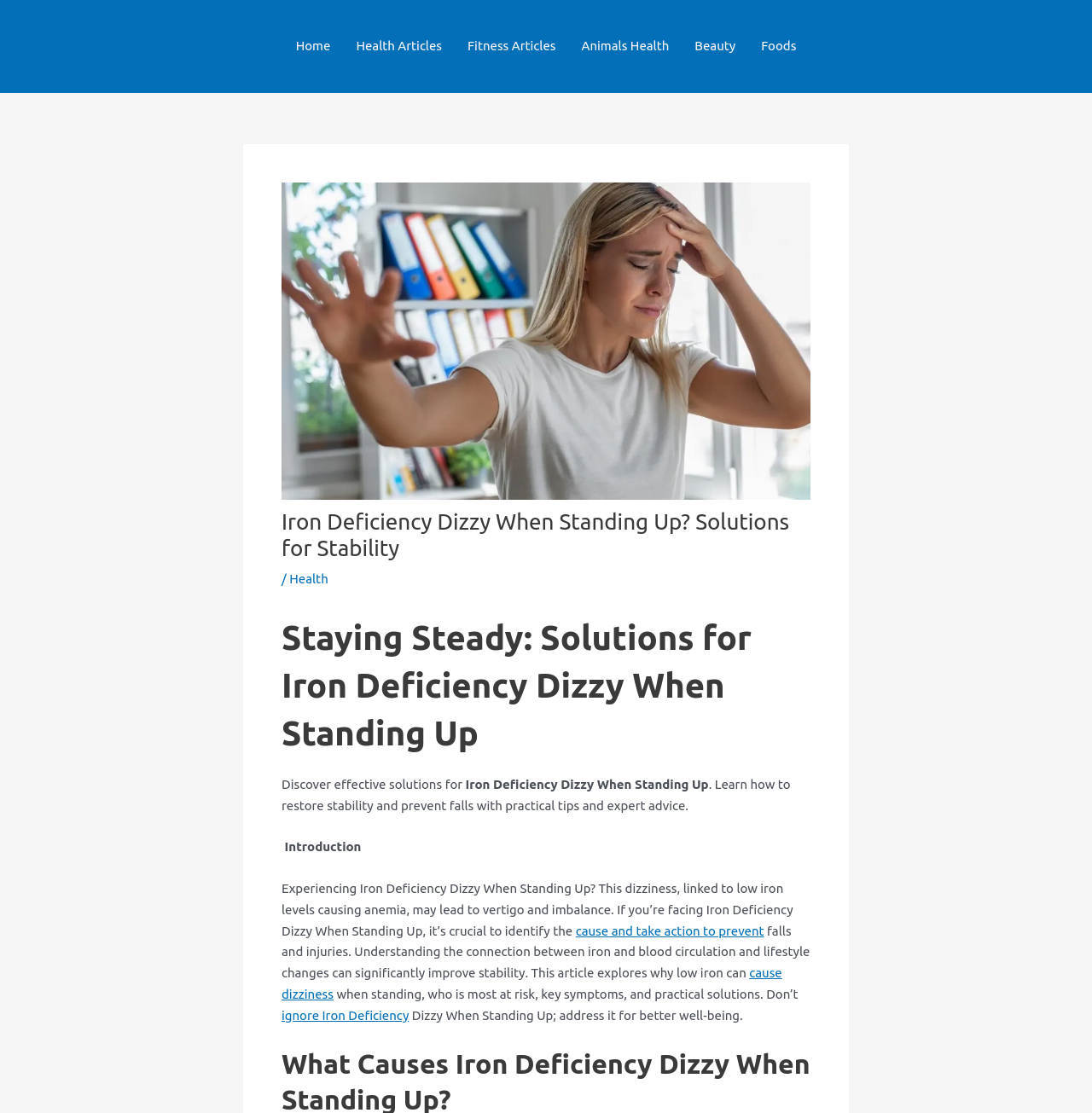Bounding box coordinates are specified in the format (top-left x, top-left y, bottom-right x, bottom-right y). All values are floating point numbers bounded between 0 and 1. Please provide the bounding box coordinate of the region this sentence describes: ignore Iron Deficiency

[0.258, 0.905, 0.375, 0.918]